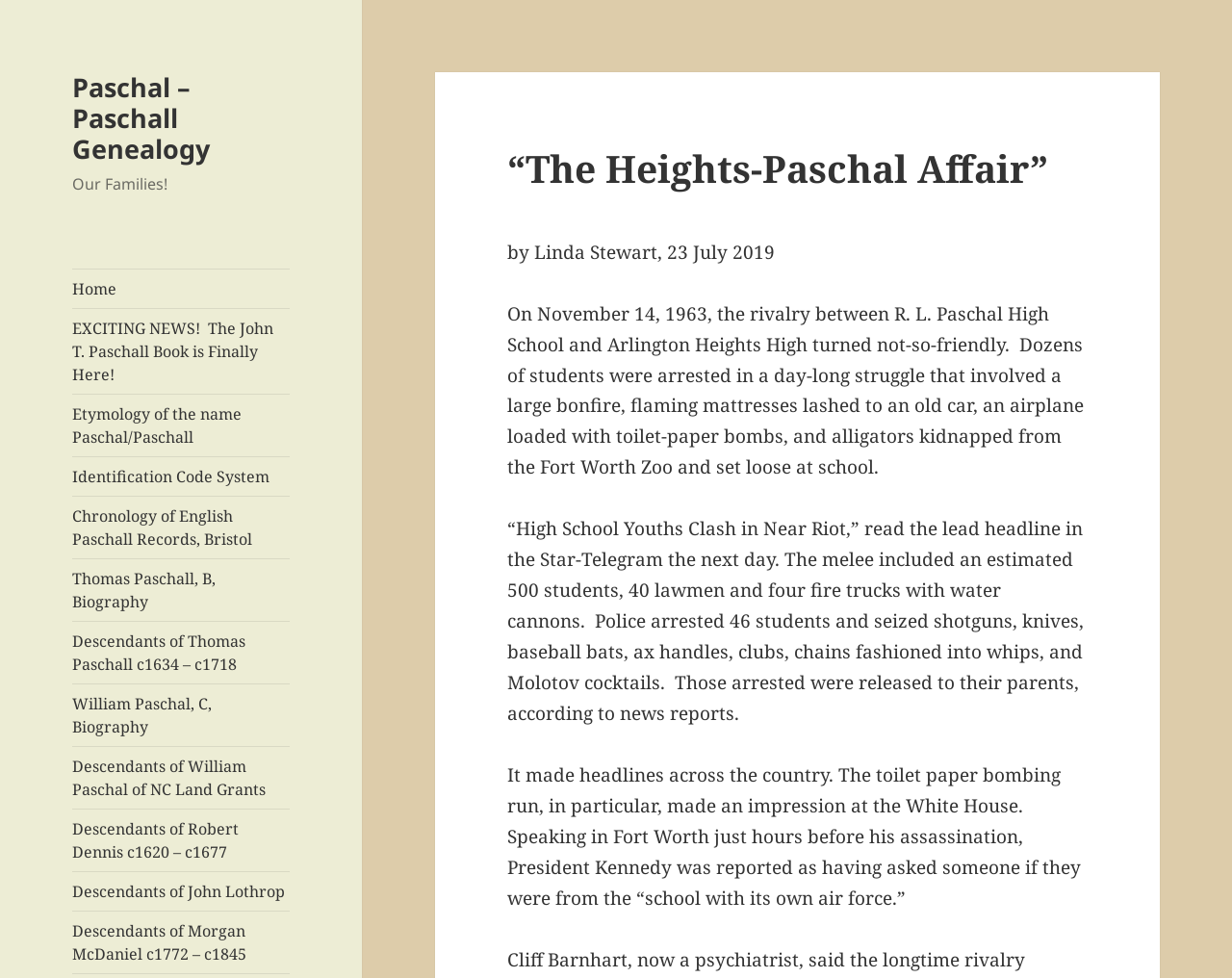Identify the bounding box coordinates of the clickable region necessary to fulfill the following instruction: "Read about the 'Etymology of the name Paschal/Paschall'". The bounding box coordinates should be four float numbers between 0 and 1, i.e., [left, top, right, bottom].

[0.059, 0.403, 0.235, 0.466]